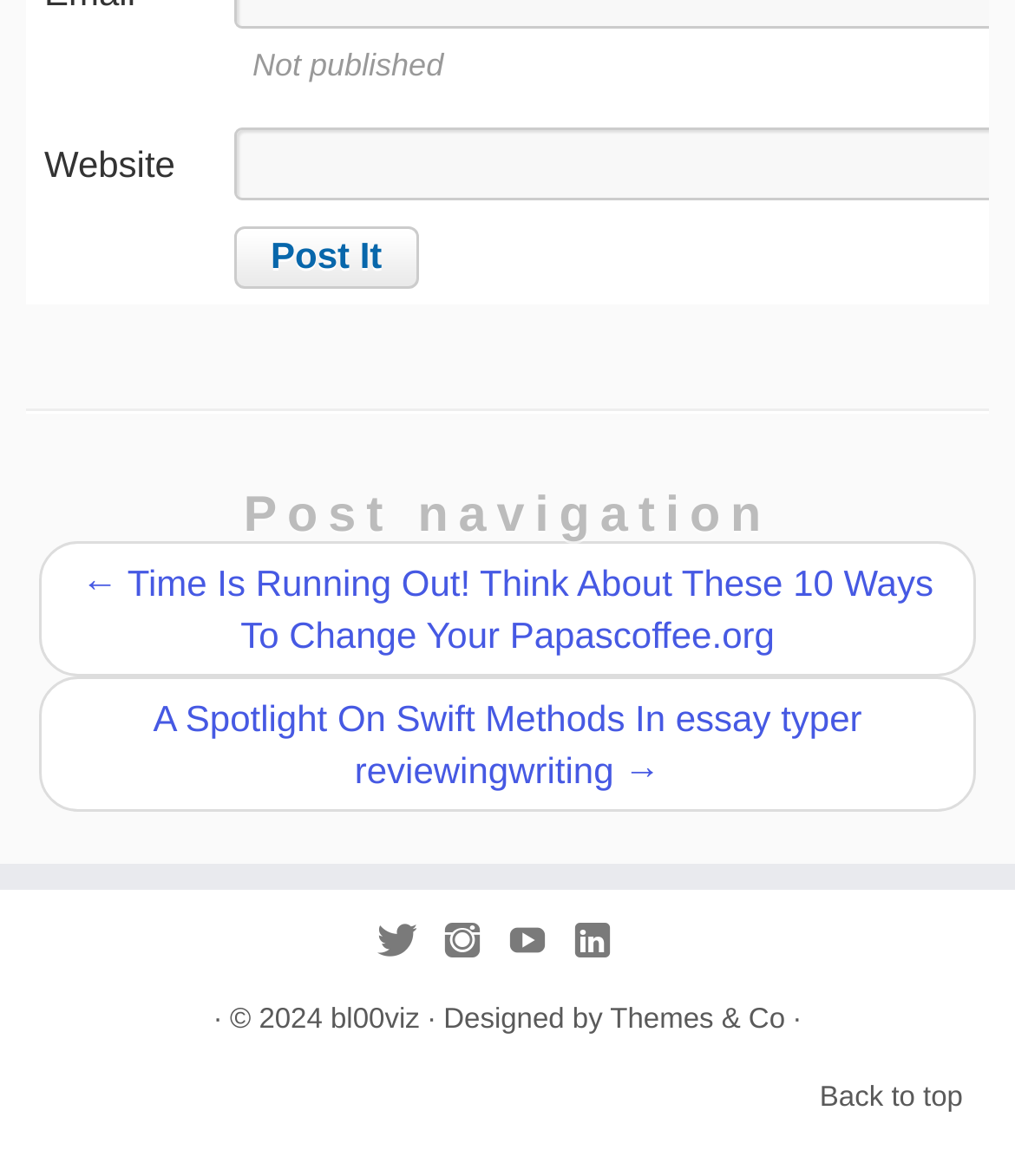Can you give a comprehensive explanation to the question given the content of the image?
What is the status of the current post?

The status of the current post can be determined by looking at the StaticText element with the text 'Not published' at the top of the webpage.